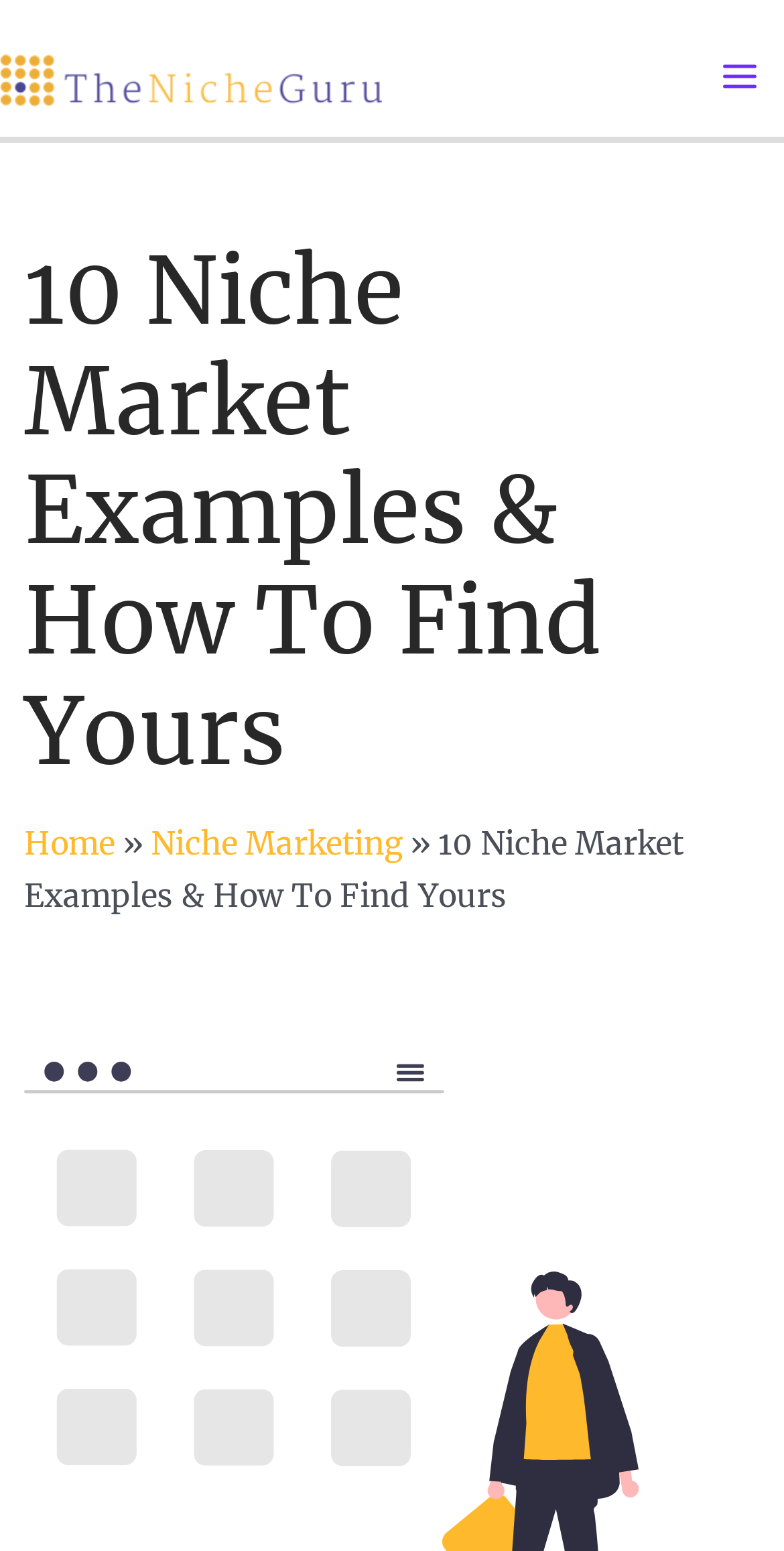Please give a concise answer to this question using a single word or phrase: 
Is the main menu expanded?

No